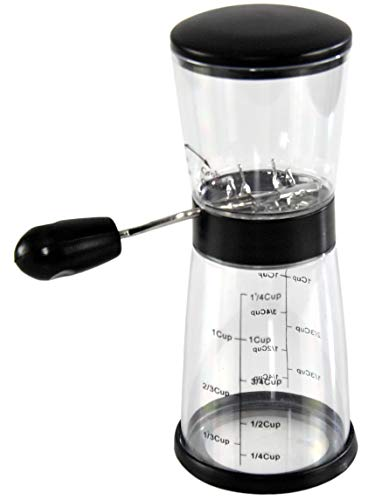Please examine the image and provide a detailed answer to the question: What is the material of the hopper?

The material of the hopper can be identified by reading the caption, which specifically mentions that the grinder features a sturdy stainless steel hopper.